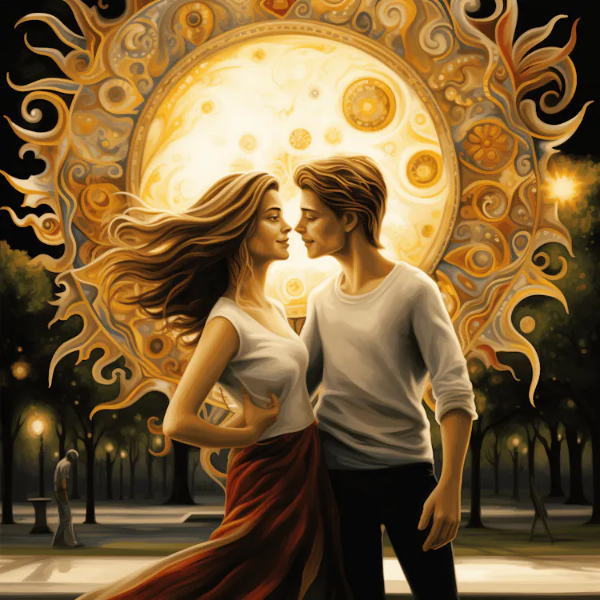Answer the question in a single word or phrase:
What is the atmosphere of the park setting?

Serene